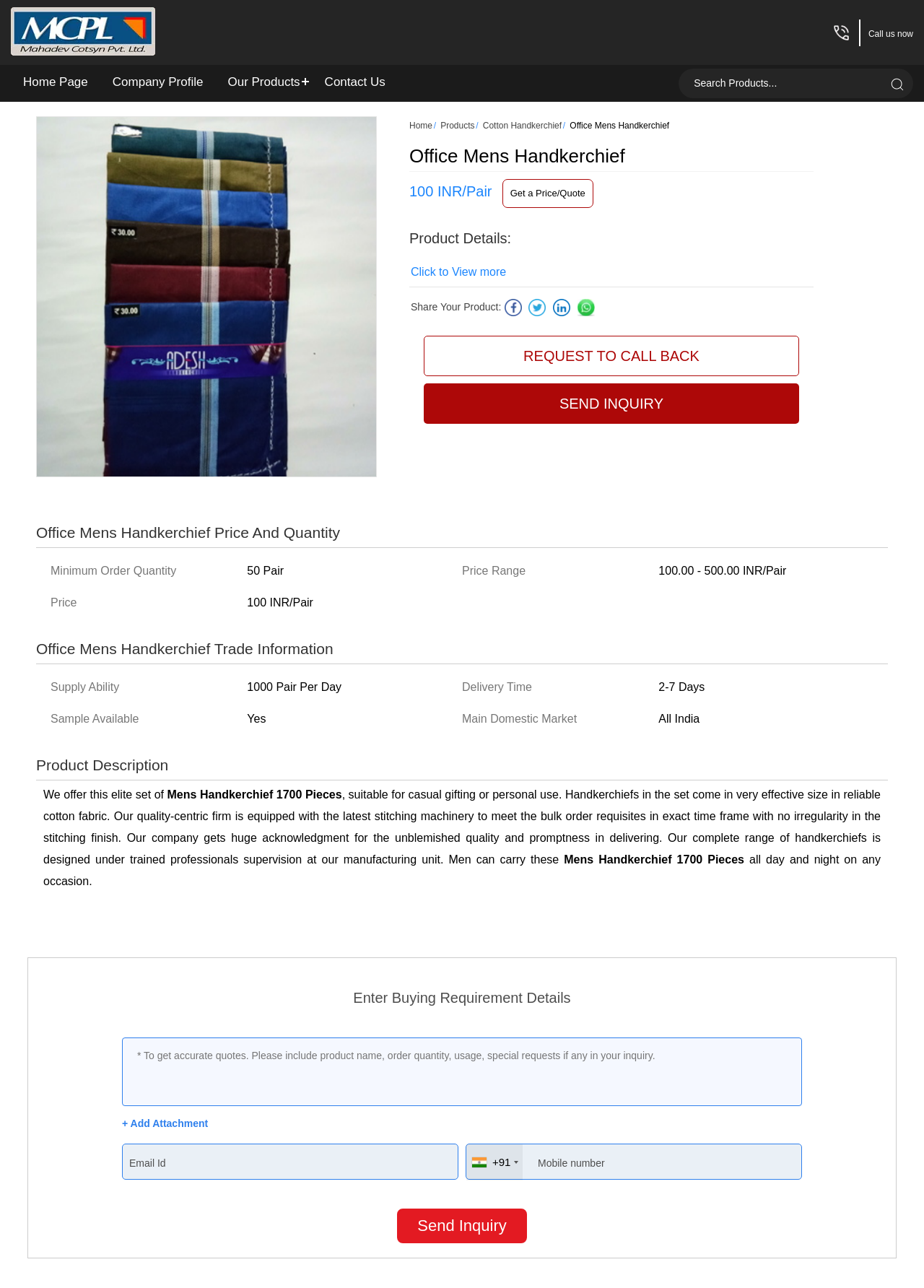Provide your answer in one word or a succinct phrase for the question: 
What is the minimum order quantity?

50 Pair